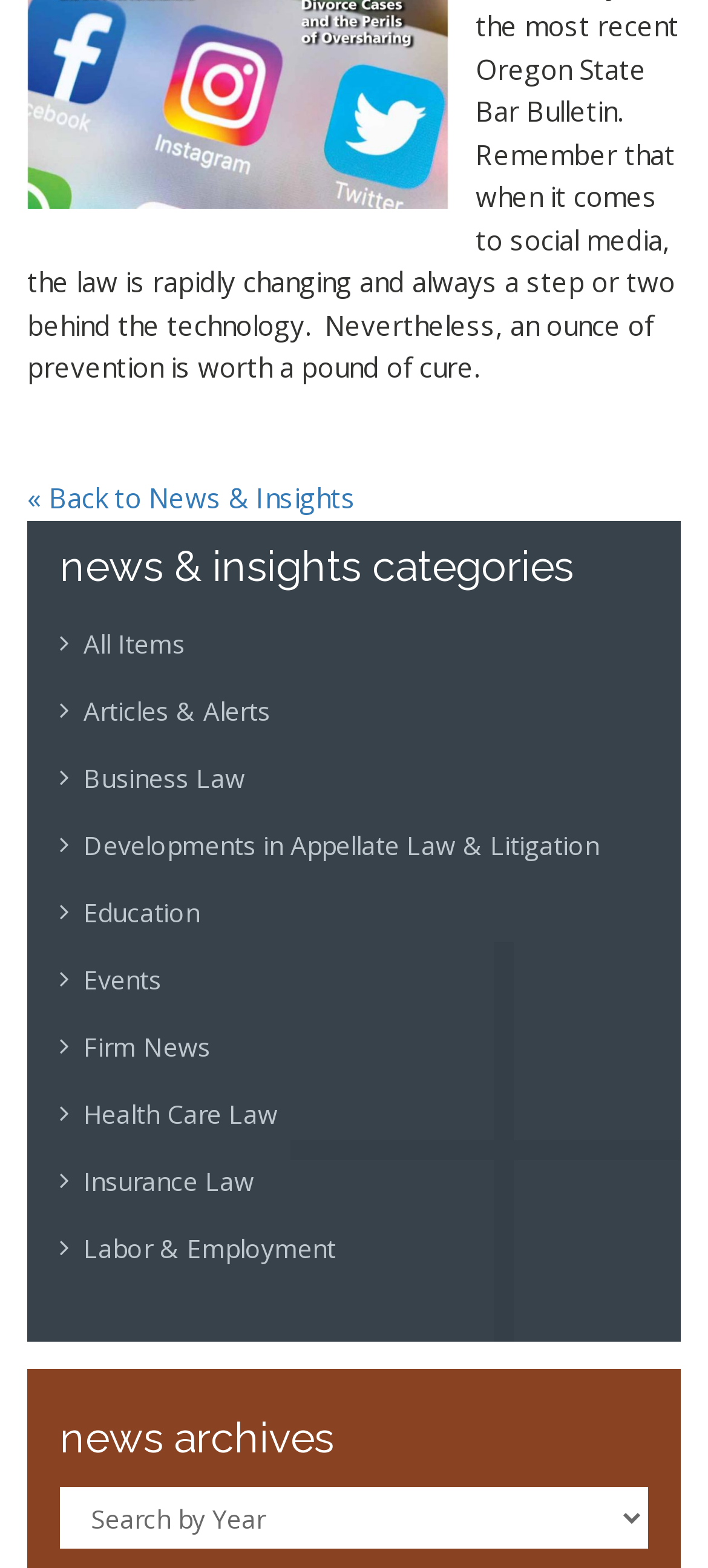Bounding box coordinates are given in the format (top-left x, top-left y, bottom-right x, bottom-right y). All values should be floating point numbers between 0 and 1. Provide the bounding box coordinate for the UI element described as: Education

[0.118, 0.571, 0.282, 0.593]